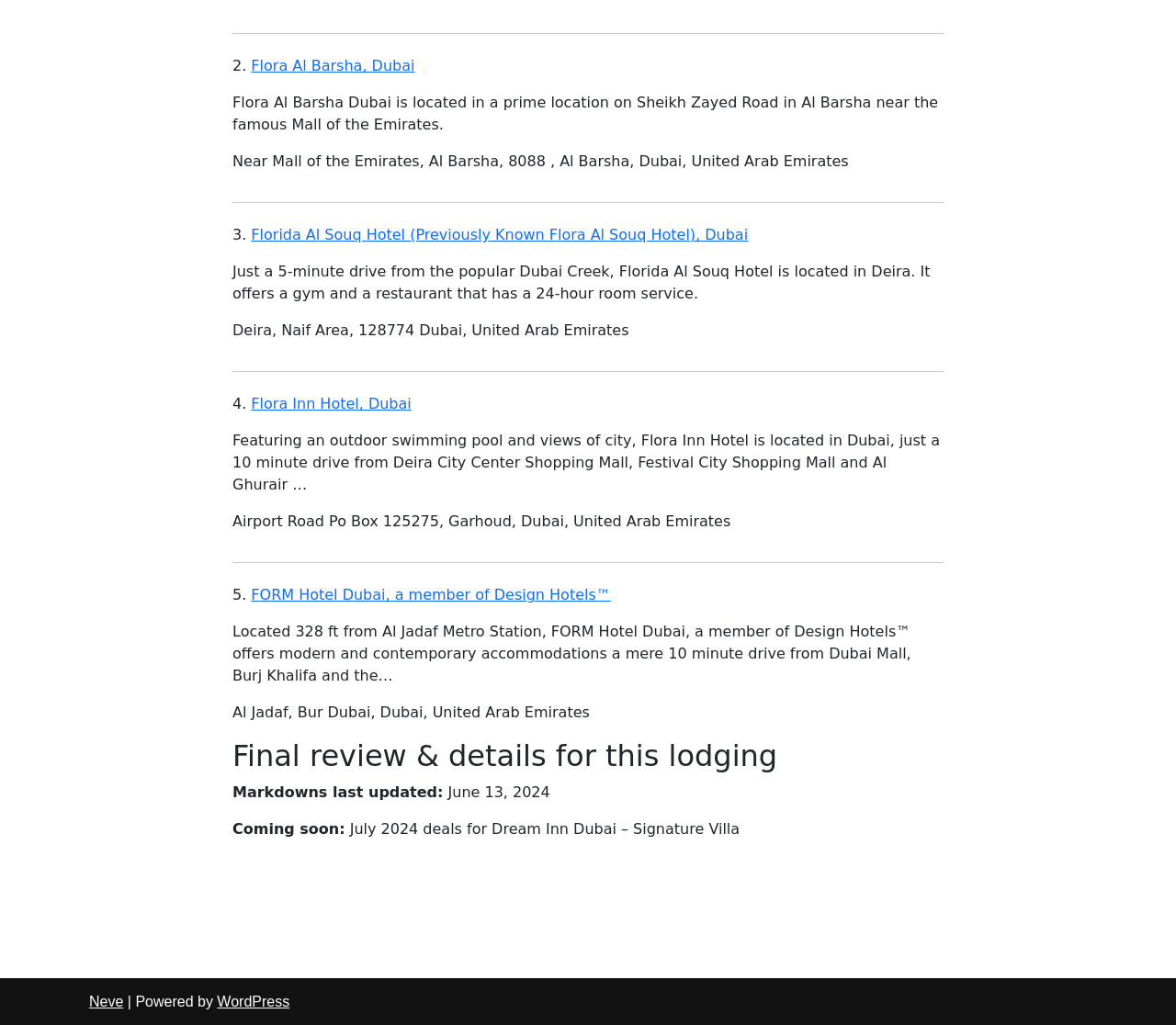Identify the bounding box for the UI element that is described as follows: "Youtube".

None